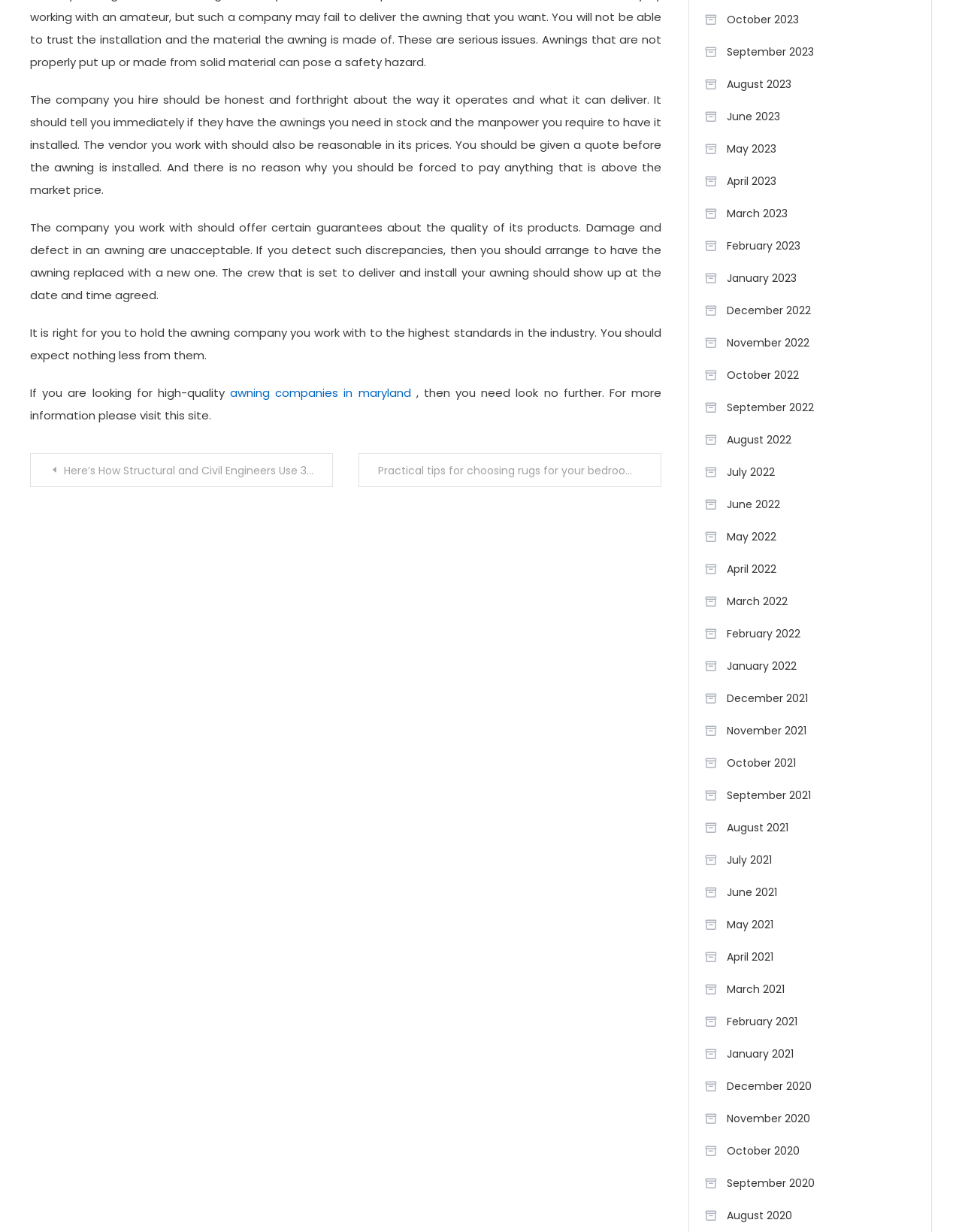Please identify the bounding box coordinates of the area that needs to be clicked to follow this instruction: "Check 'Posts'".

[0.031, 0.368, 0.688, 0.396]